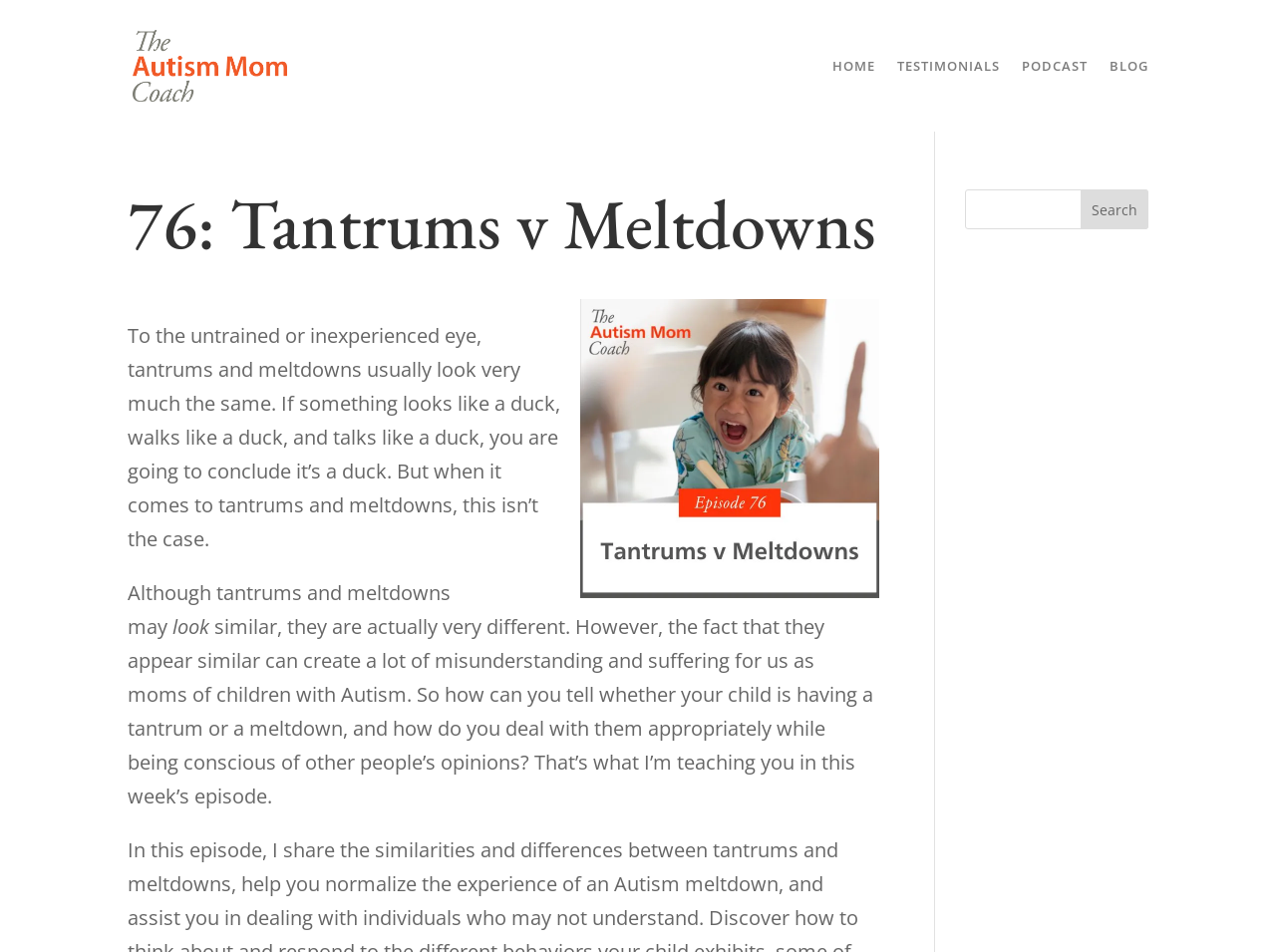Locate the bounding box of the UI element described in the following text: "alt="The Autism Mom Coach"".

[0.104, 0.053, 0.227, 0.081]